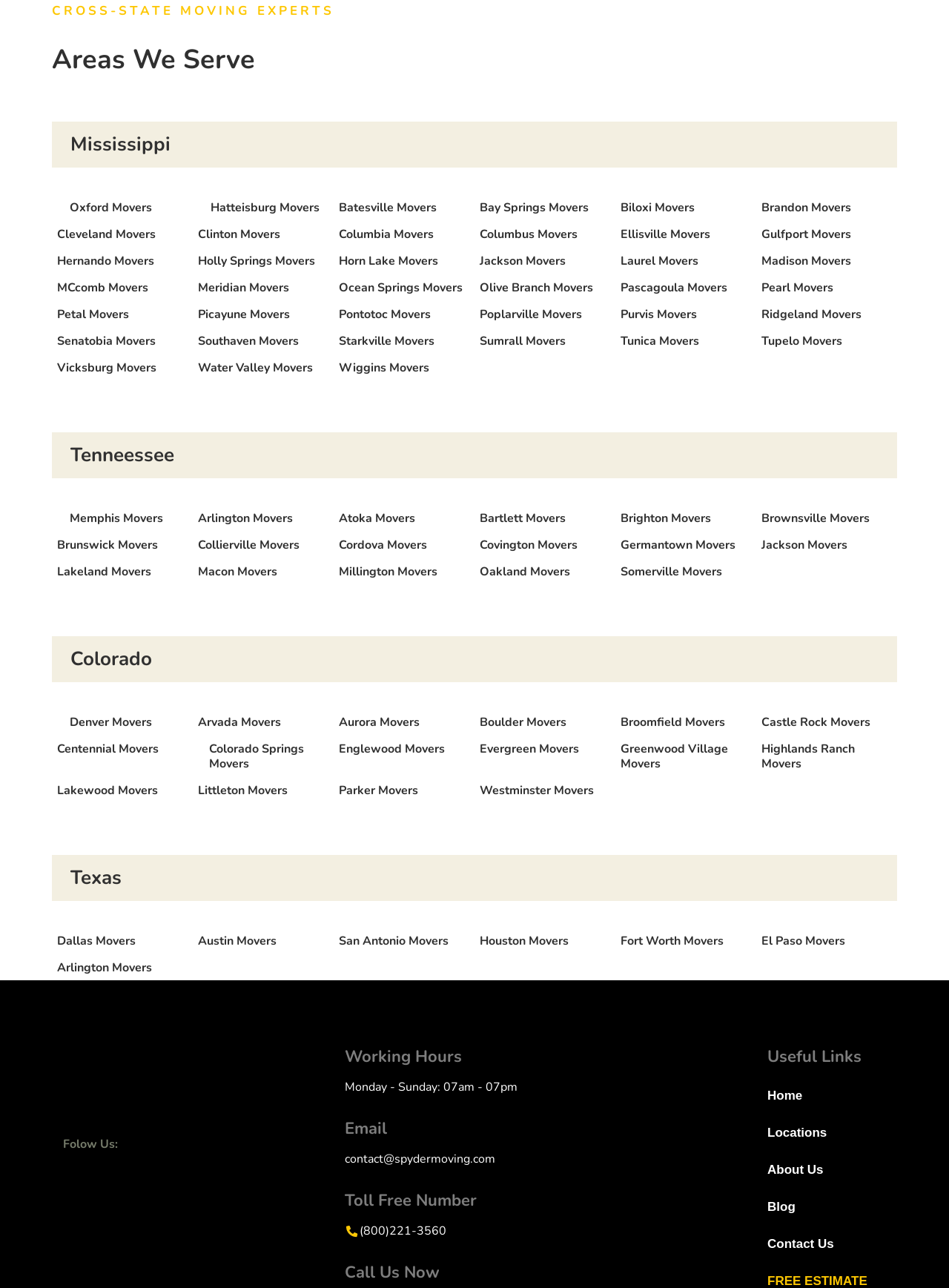Pinpoint the bounding box coordinates of the element to be clicked to execute the instruction: "Click on Memphis Movers".

[0.073, 0.395, 0.172, 0.408]